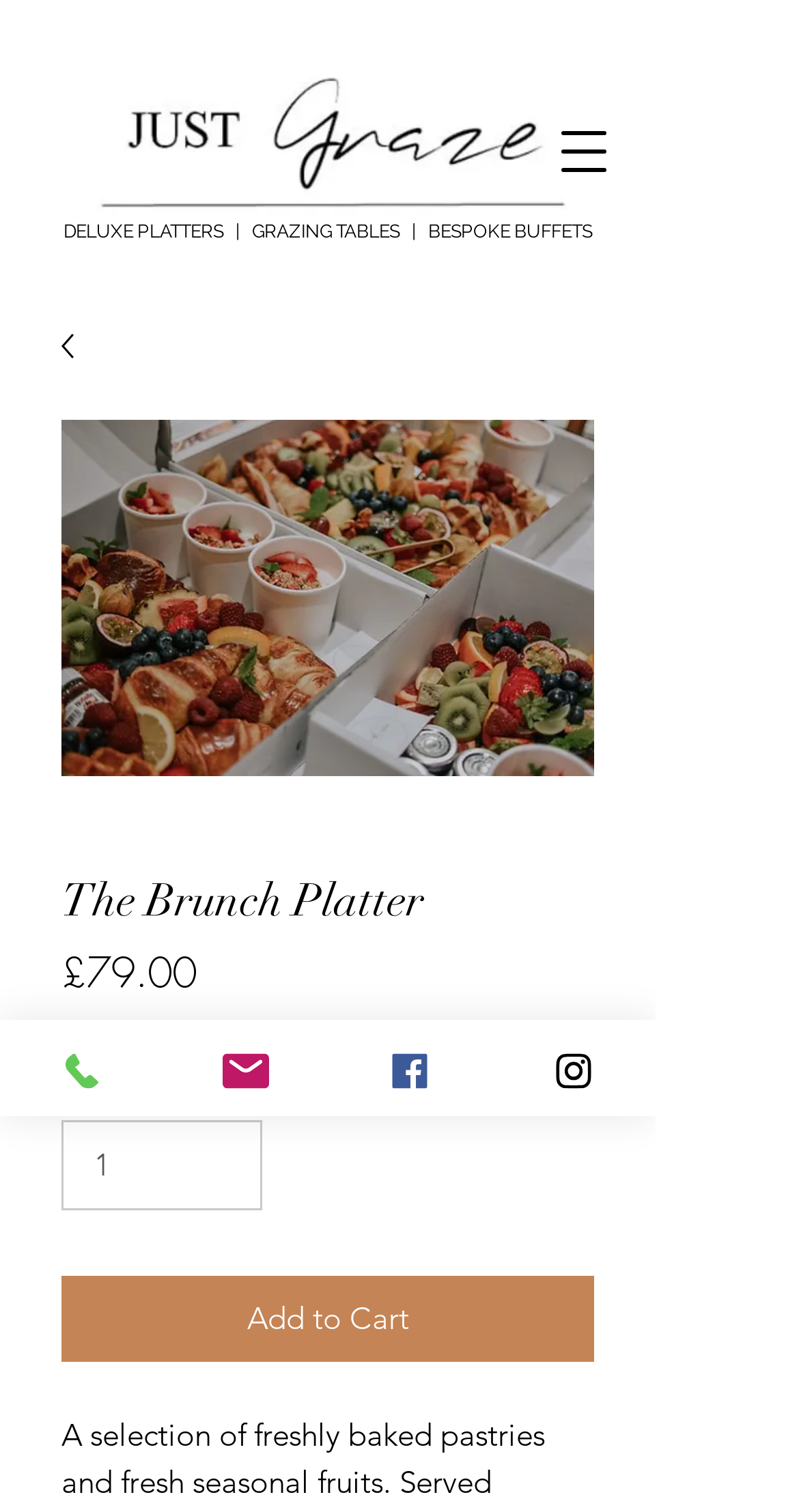How many social media links are there at the bottom of the page?
Using the visual information, reply with a single word or short phrase.

4